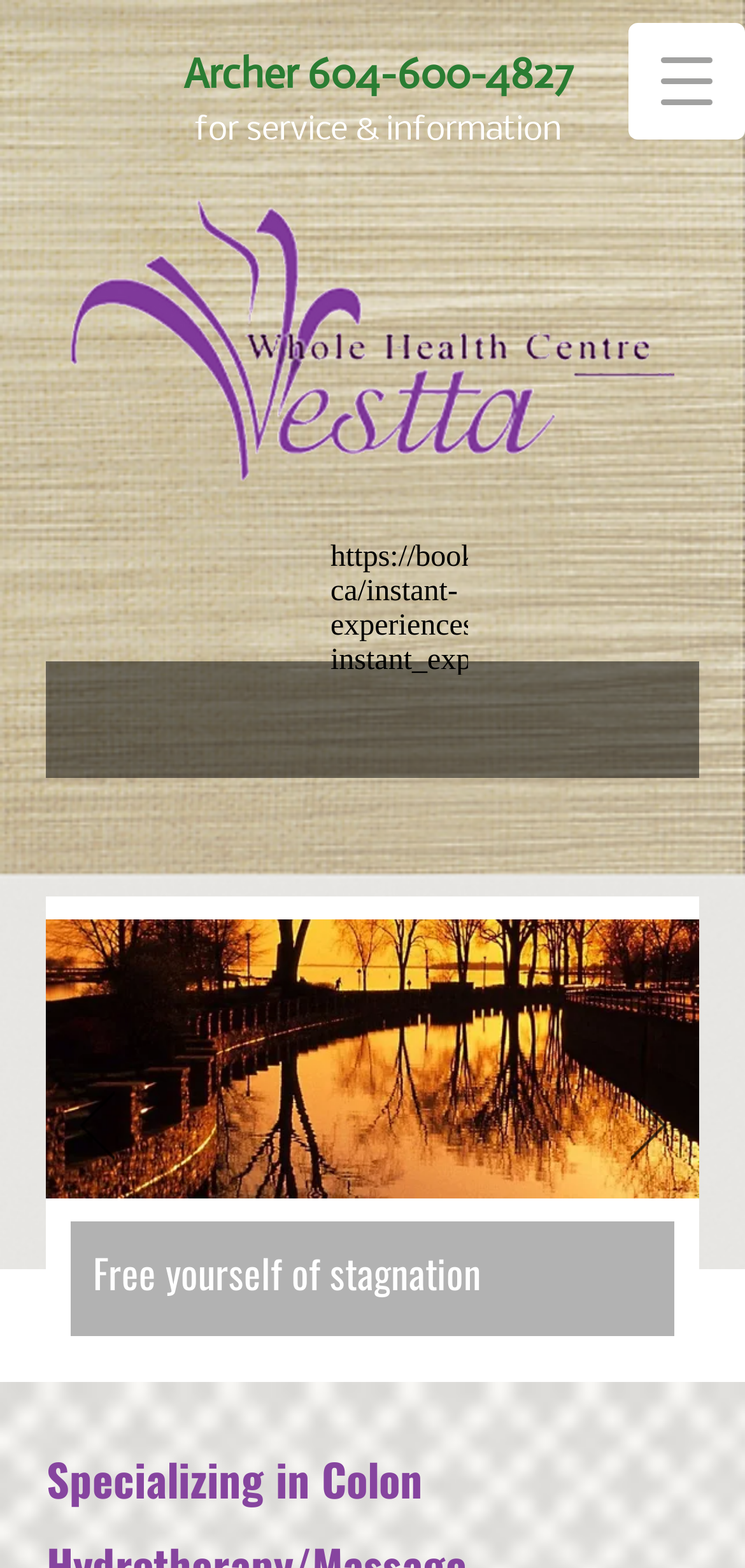Answer briefly with one word or phrase:
What is the specialization of the service provider?

Colon Hydrotherapy/Massage